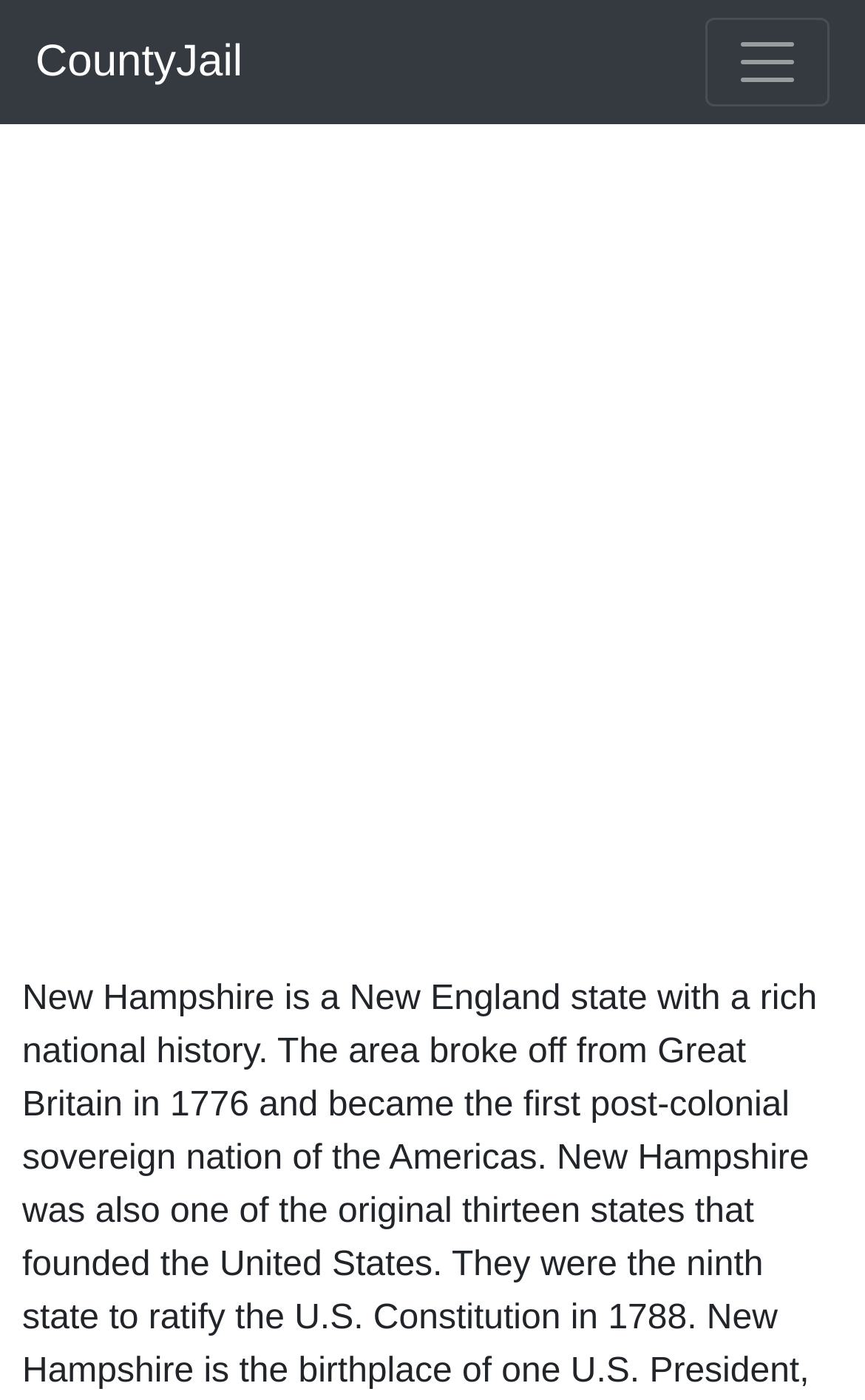Determine the bounding box of the UI element mentioned here: "parent_node: CountyJail aria-label="Toggle navigation"". The coordinates must be in the format [left, top, right, bottom] with values ranging from 0 to 1.

[0.815, 0.013, 0.959, 0.076]